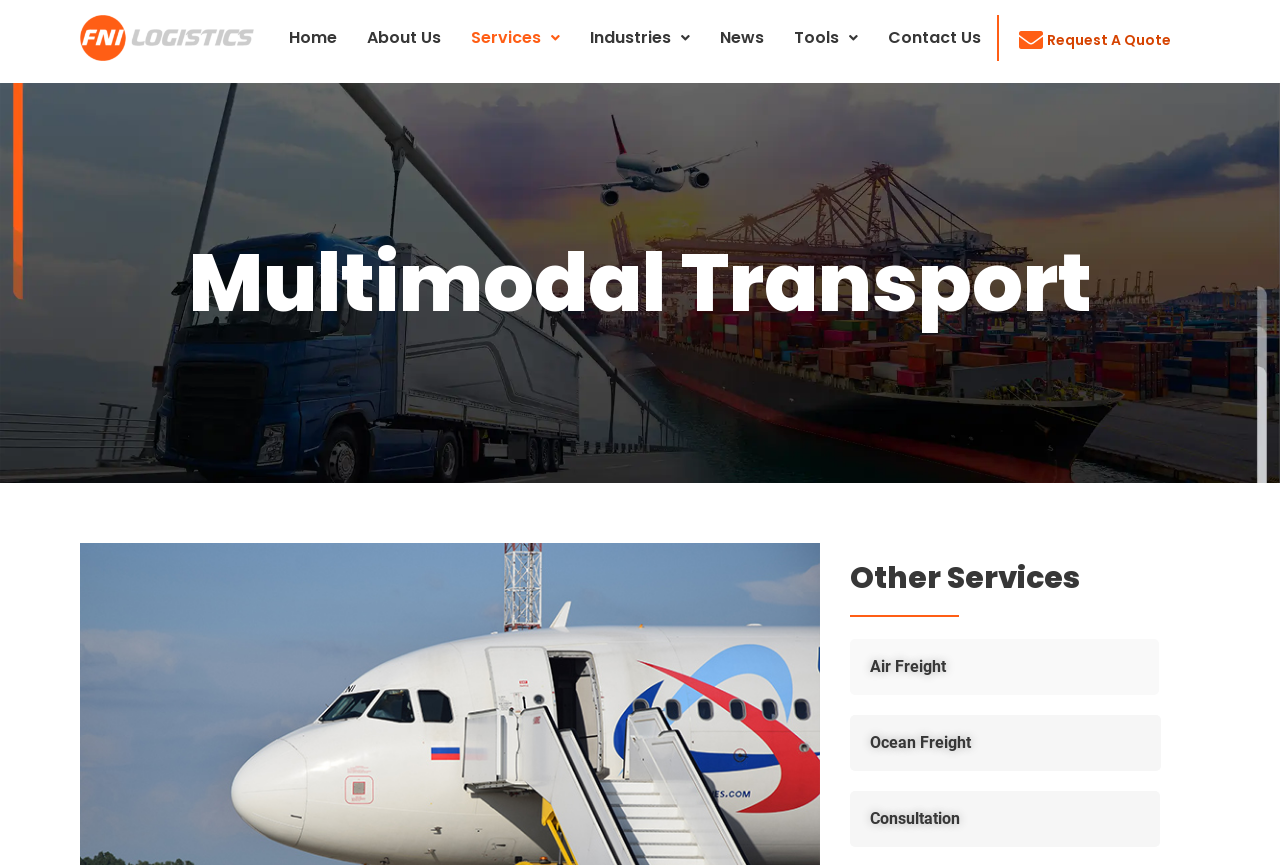Determine the bounding box coordinates of the clickable region to carry out the instruction: "View Services menu".

[0.356, 0.017, 0.449, 0.071]